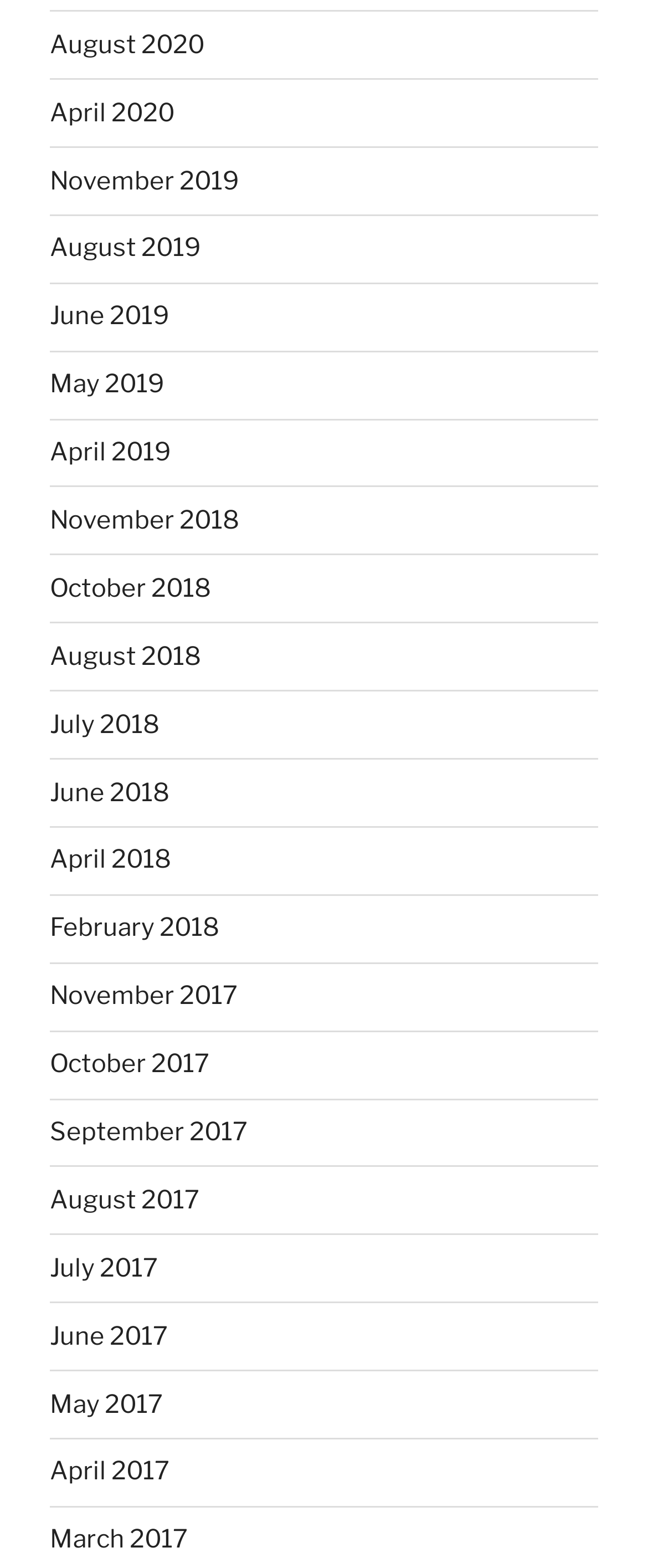Kindly determine the bounding box coordinates for the area that needs to be clicked to execute this instruction: "view March 2017".

[0.077, 0.972, 0.29, 0.992]